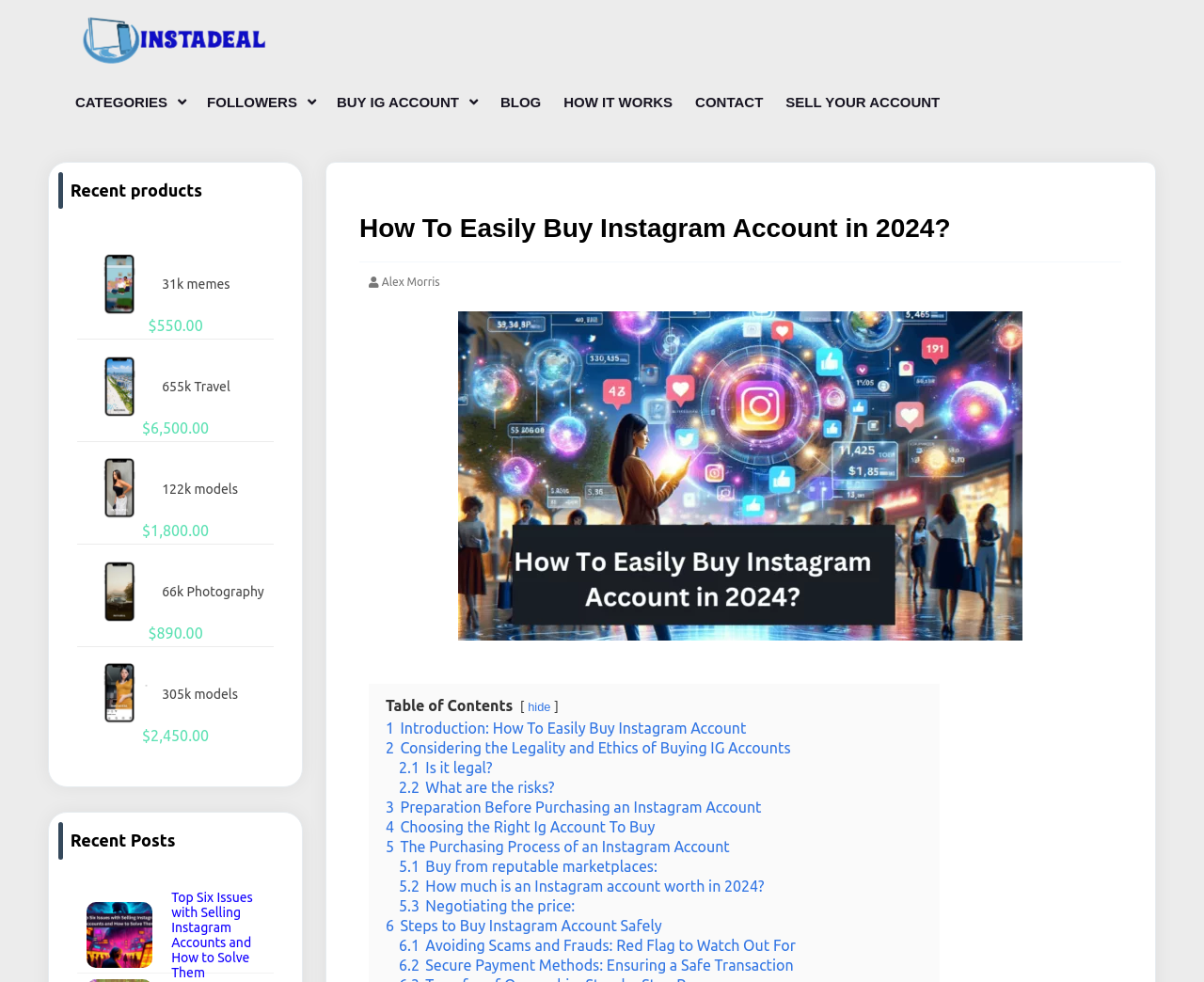Generate the text content of the main headline of the webpage.

How To Easily Buy Instagram Account in 2024?